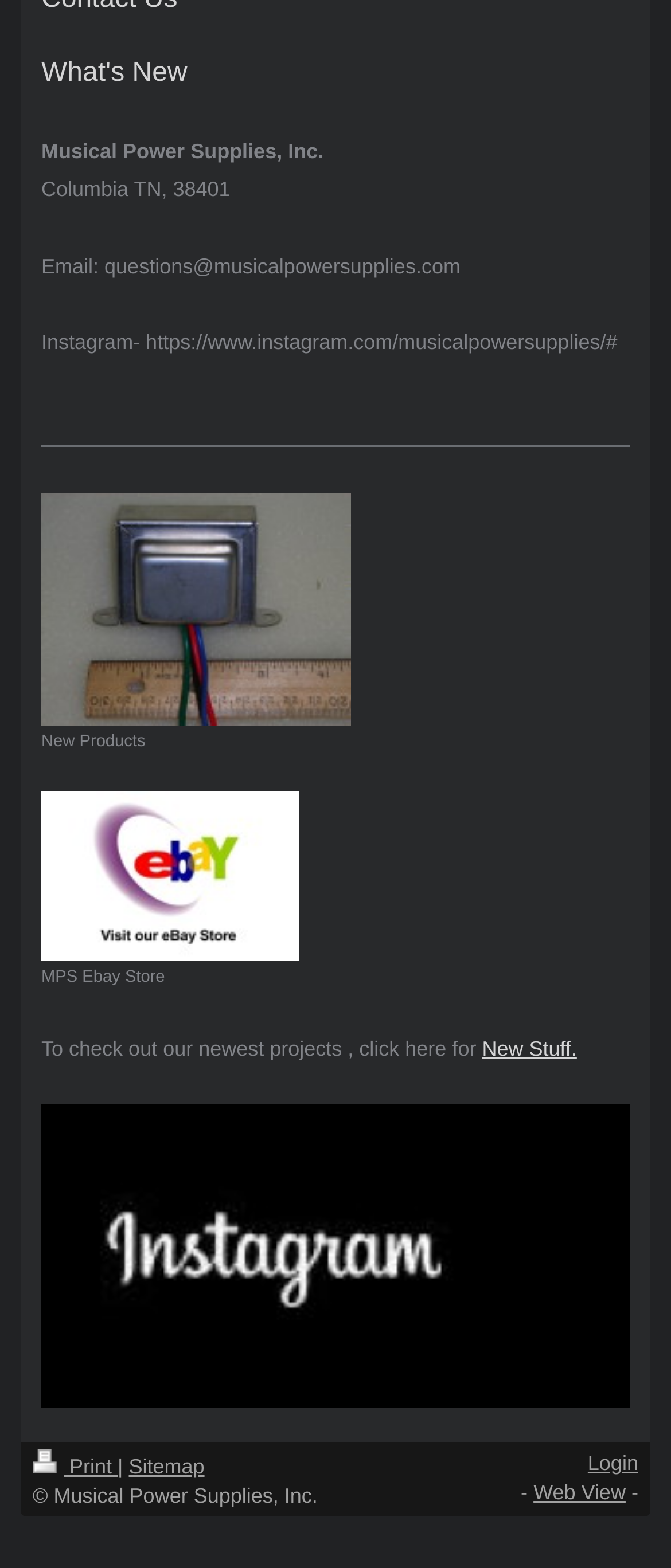What is the location of the company?
Using the image, provide a detailed and thorough answer to the question.

The location of the company can be found in the top section of the webpage, where it is written as 'Columbia TN, 38401' in a static text element.